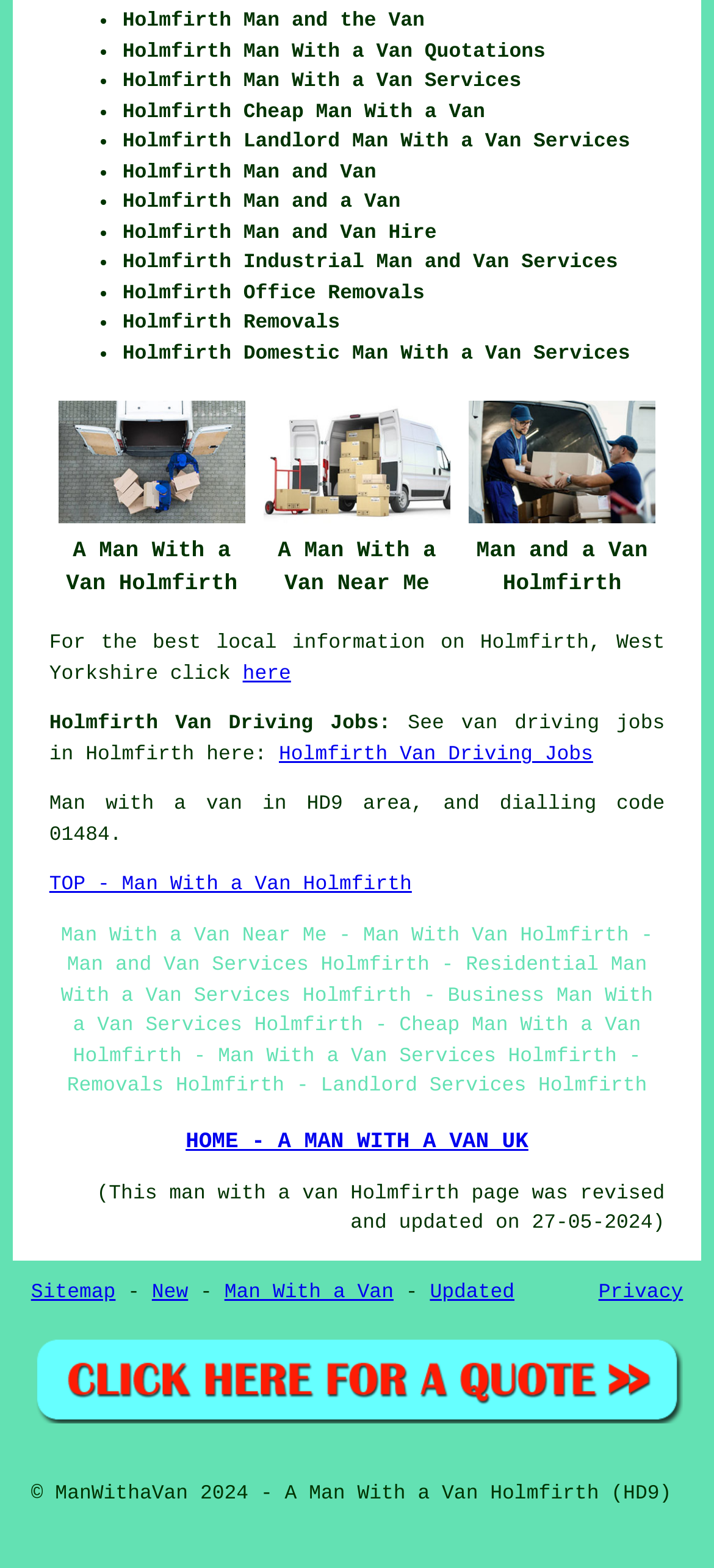Please reply to the following question using a single word or phrase: 
When was the man with a van Holmfirth page revised and updated?

27-05-2024